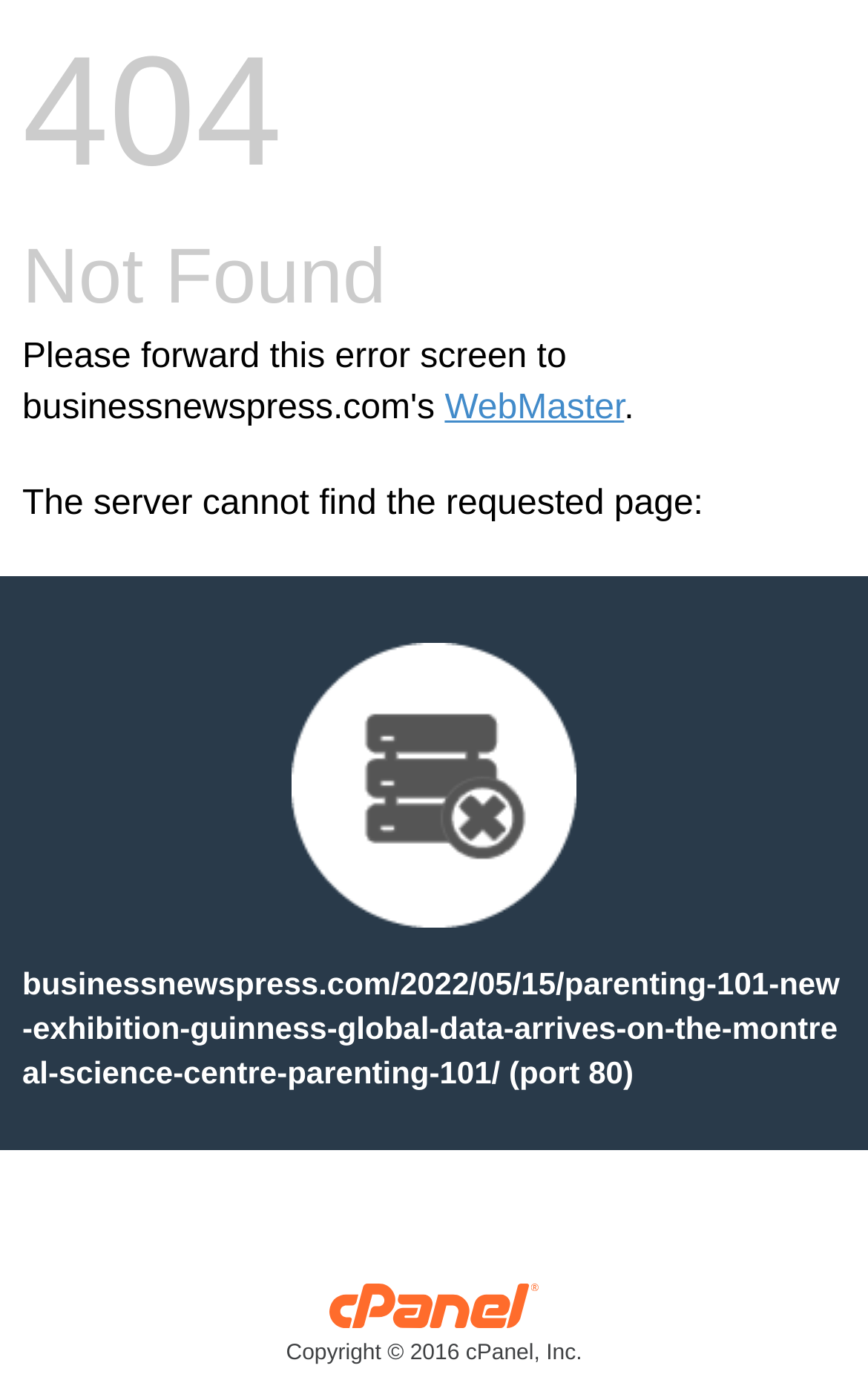Please answer the following query using a single word or phrase: 
What is the purpose of the link 'WebMaster'?

Contact WebMaster